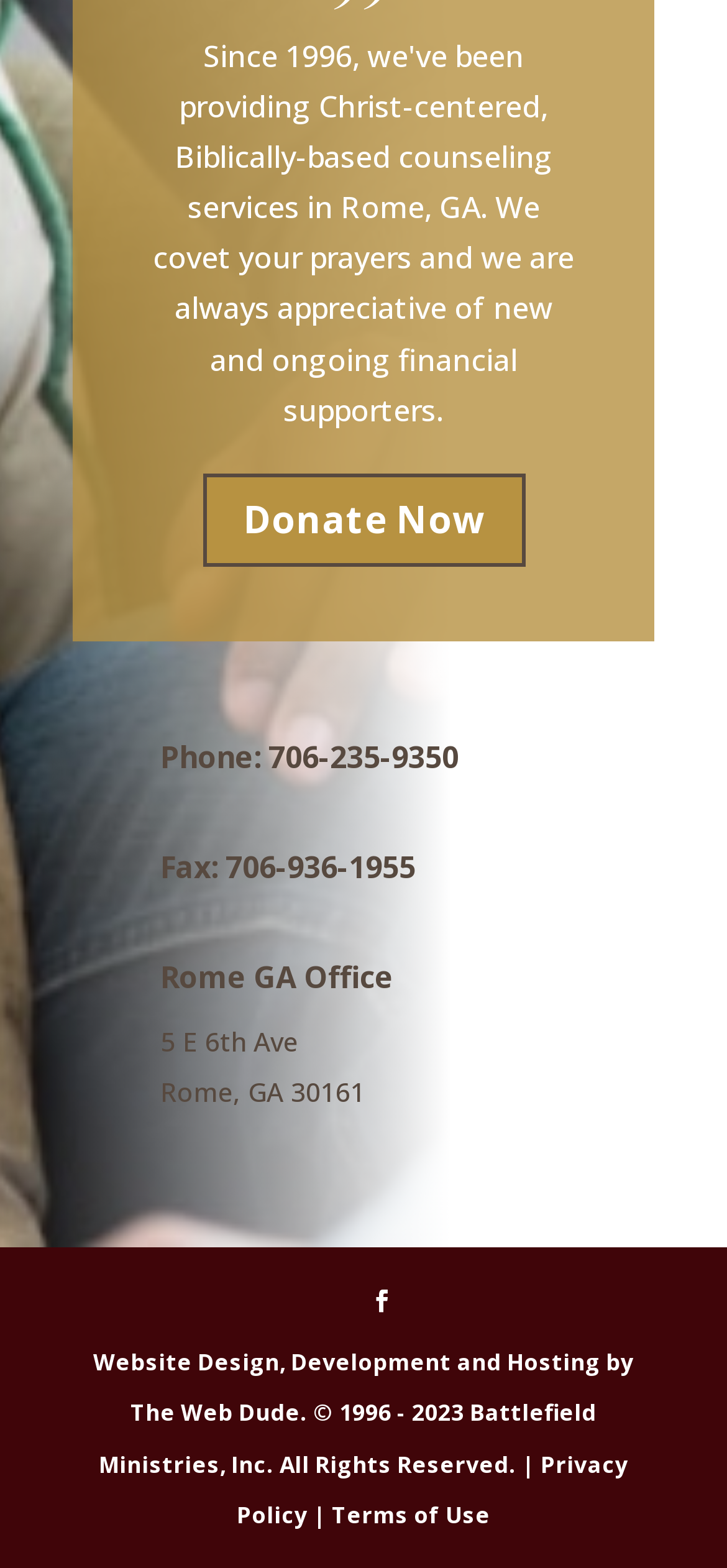Please answer the following question using a single word or phrase: 
What is the fax number?

706-936-1955